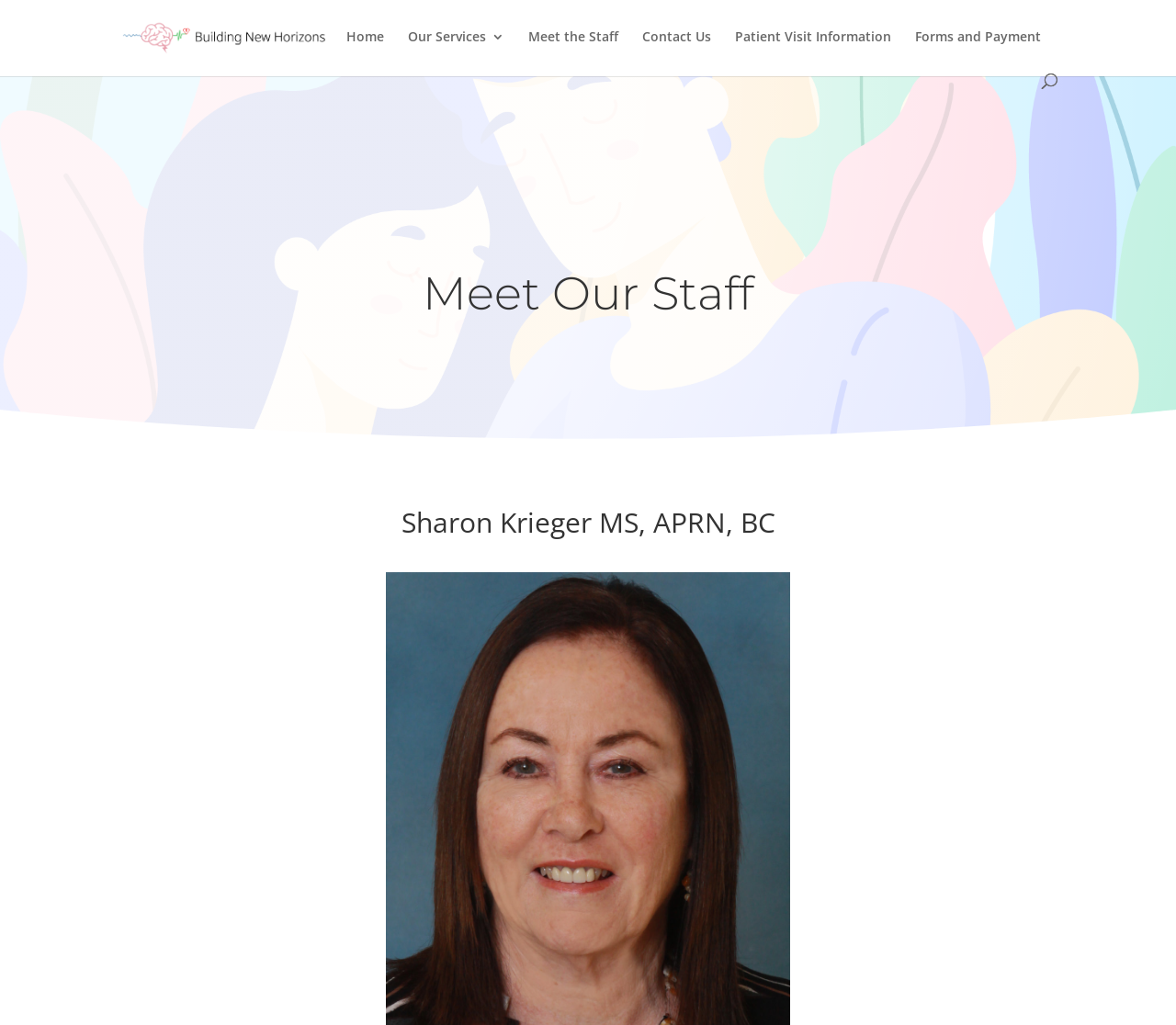Provide a thorough description of the webpage you see.

The webpage is about "Meet the Staff - Sharon - Building New Horizons". At the top left, there is a link to "Building New Horizons" accompanied by an image with the same name. Below this, there is a row of links to different sections of the website, including "Home", "Our Services 3", "Meet the Staff", "Contact Us", "Patient Visit Information", and "Forms and Payment". 

A search bar is located at the very top of the page, spanning almost the entire width. 

The main content of the page is divided into two sections. The first section is headed by "Meet Our Staff" and the second section is headed by "Sharon Krieger MS, APRN, BC". There is a small, empty space between these two sections.